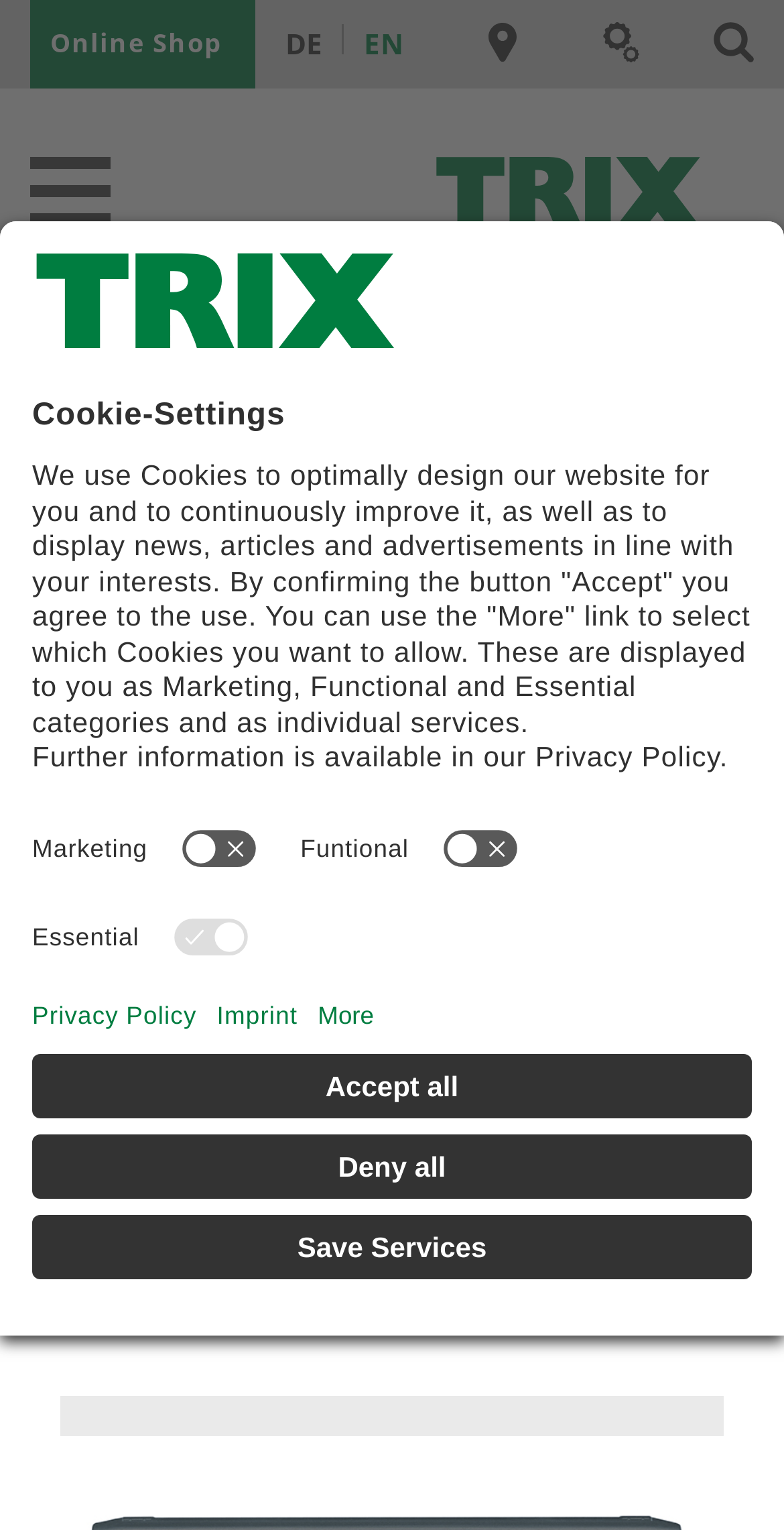What is the brand of the train passenger car set?
Based on the image, respond with a single word or phrase.

Märklin